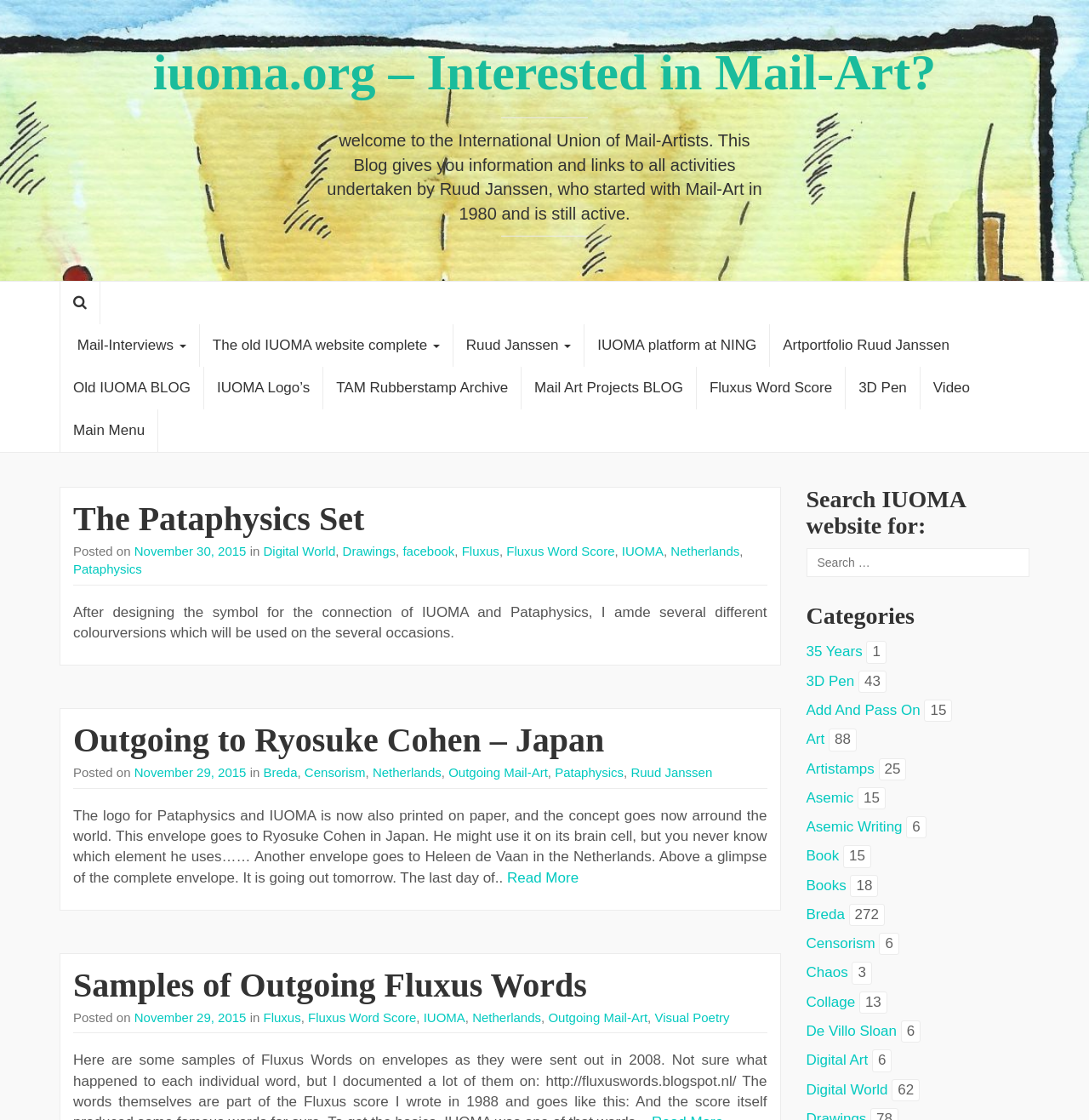Refer to the screenshot and answer the following question in detail:
What is the name of the website?

The name of the website can be found in the heading element at the top of the webpage, which reads 'iuoma.org – Interested in Mail-Art?'